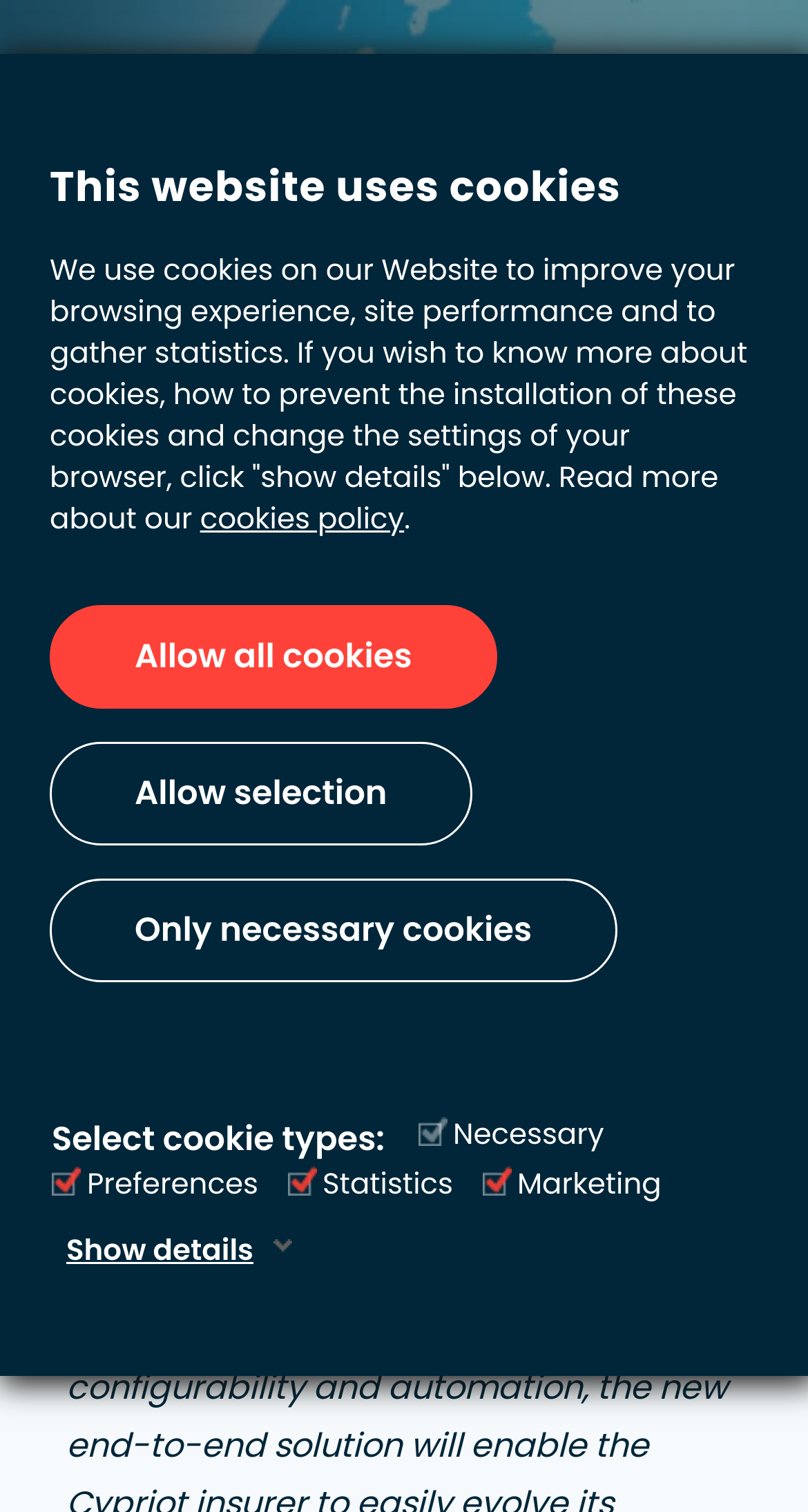What type of insurance platform is being implemented?
Look at the webpage screenshot and answer the question with a detailed explanation.

The webpage mentions the implementation of a fully integrated insurance platform at Hellenic Life, which suggests that the platform is an integrated insurance platform.